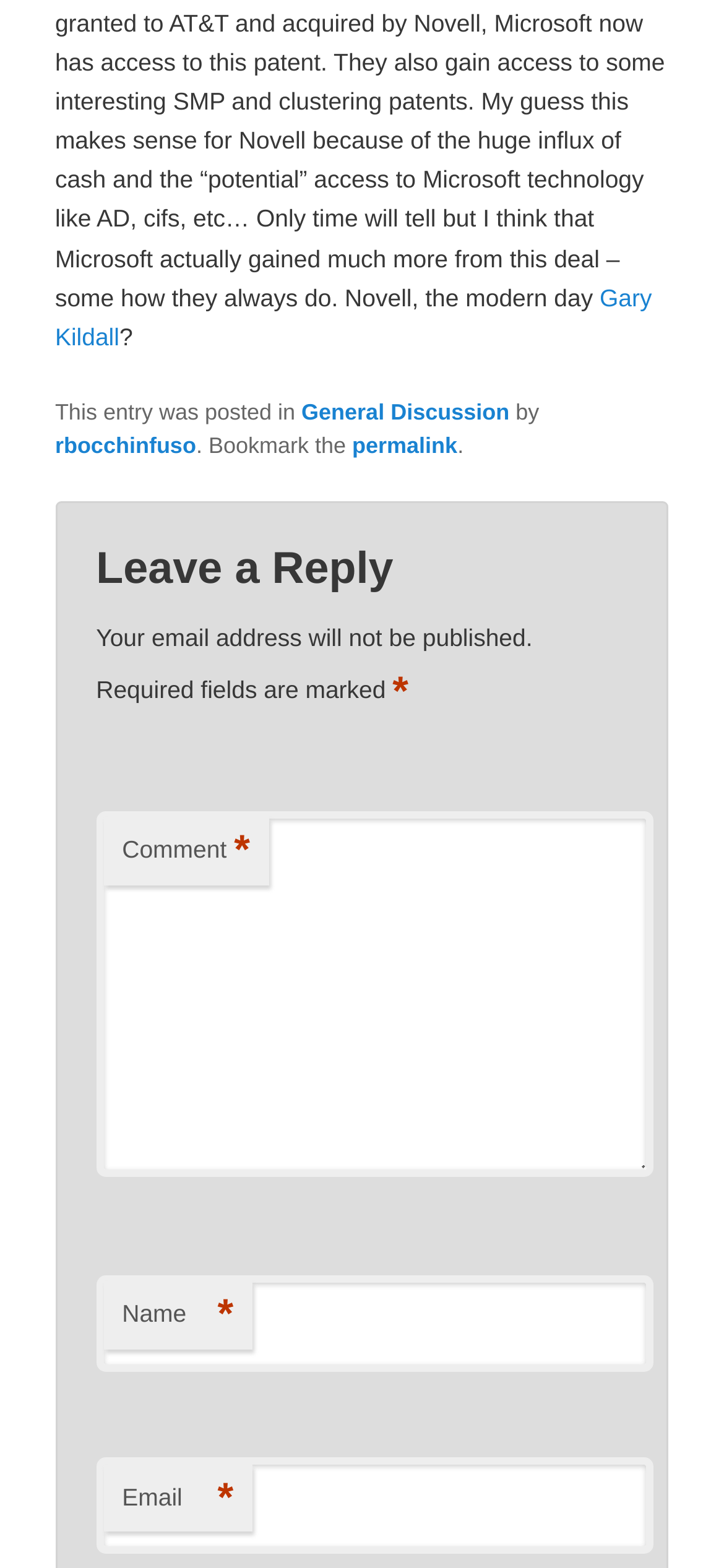What is the topic of the post?
Please provide a comprehensive answer based on the details in the screenshot.

The topic of the post can be found in the footer section of the webpage, where it says 'This entry was posted in General Discussion'.